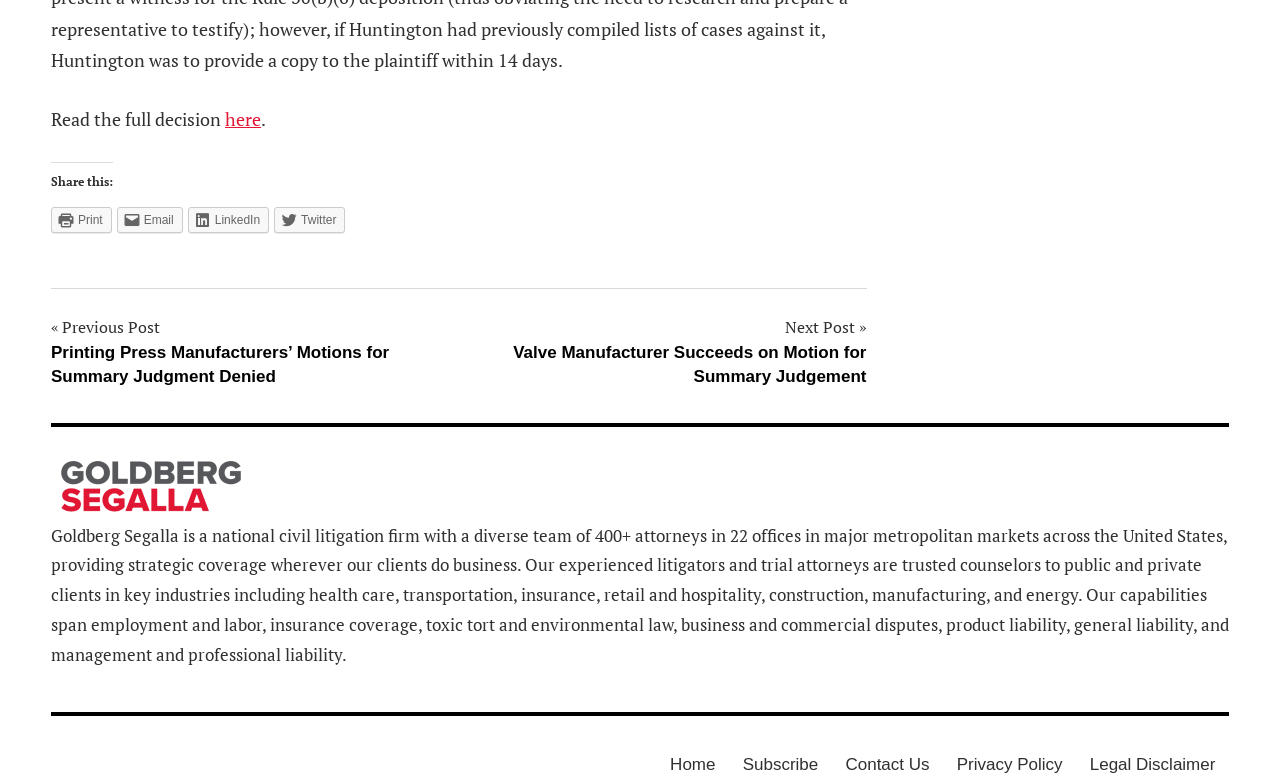How many offices does the law firm have?
Kindly answer the question with as much detail as you can.

I found the number of offices by reading the static text in the complementary section, which mentions that the law firm has offices in 22 major metropolitan markets across the United States.